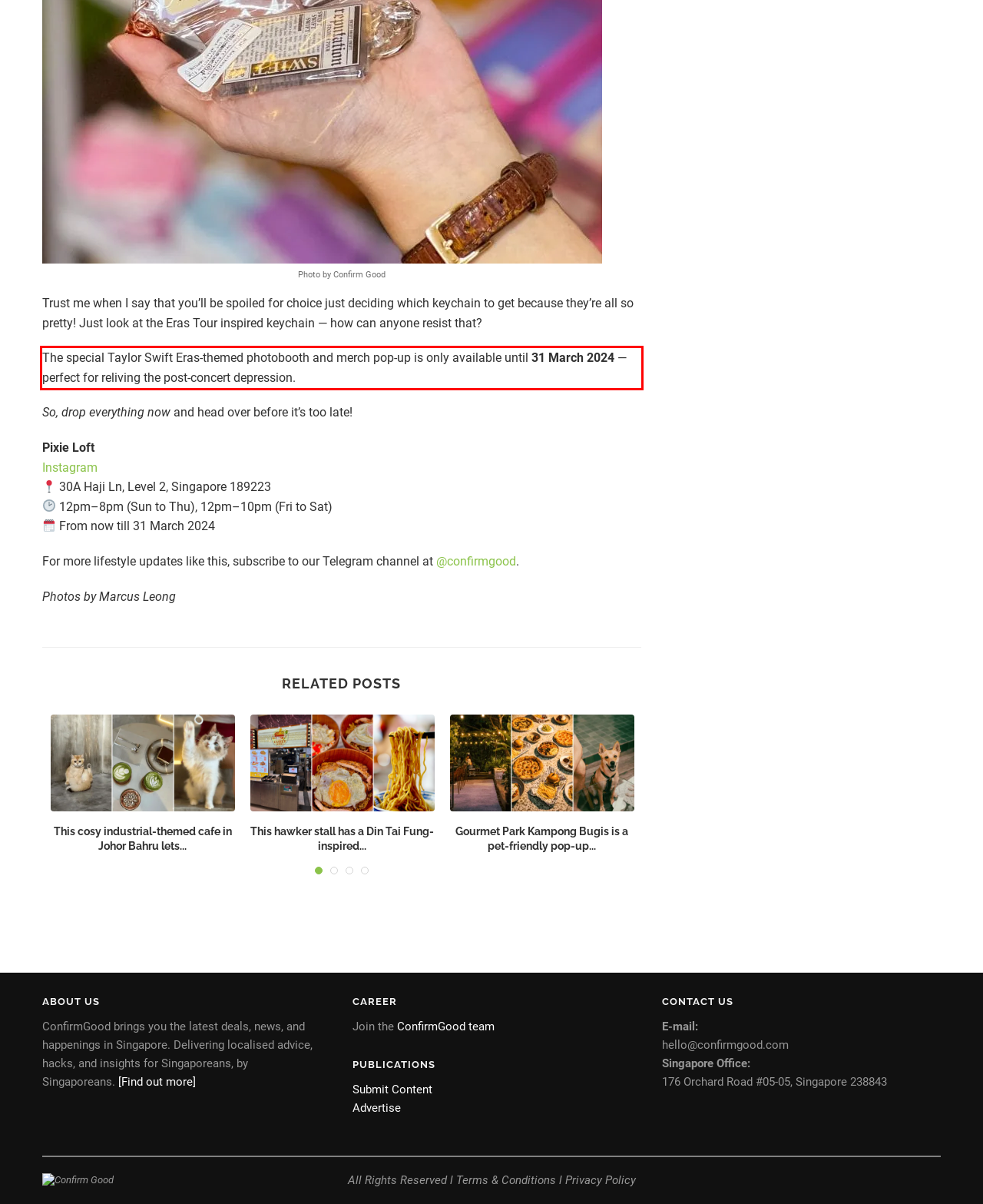Using the provided webpage screenshot, recognize the text content in the area marked by the red bounding box.

The special Taylor Swift Eras-themed photobooth and merch pop-up is only available until 31 March 2024 — perfect for reliving the post-concert depression.